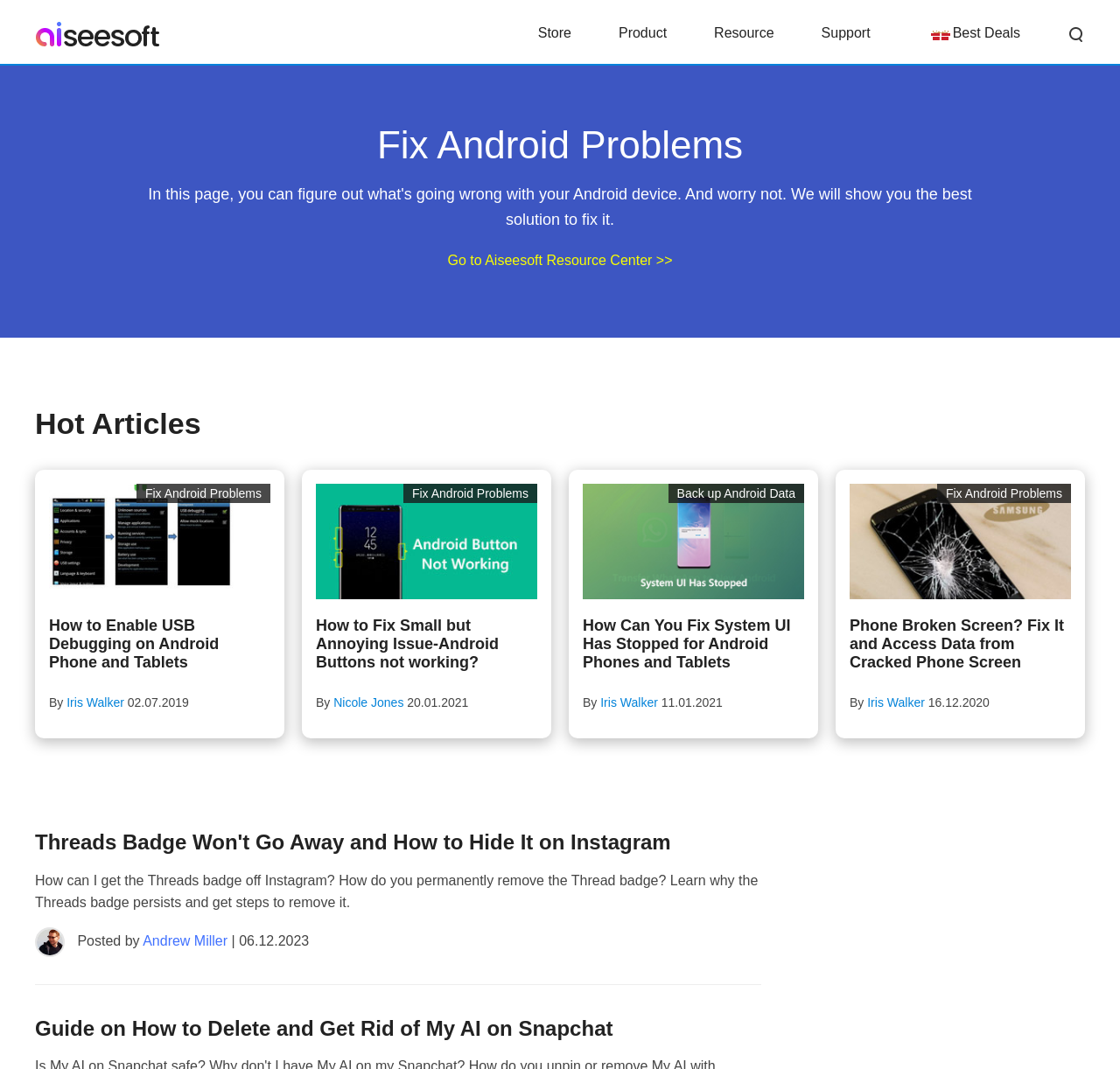Provide a comprehensive caption for the webpage.

This webpage is focused on Android troubleshooting, with a prominent heading "Fix Android Problems" at the top. Below this heading, there is a link to the "Aiseesoft Resource Center". 

On the top-right corner, there are several links to different sections of the website, including "Store", "Product", "Resource", "Support", and "Best Deals". 

The main content of the page is divided into two sections. The first section is titled "Hot Articles" and features several links to articles related to Android troubleshooting, such as "Android USB Debugging", "Fix Android Problems", and "How to Enable USB Debugging on Android Phone and Tablets". Each article has a corresponding image and is accompanied by the author's name and publication date.

The second section appears to be a list of more articles, with similar formatting to the first section. The articles in this section include "Fix System UI Has Stopped", "Back up Android Data", "Fix Broken Phone", and others. 

At the bottom of the page, there are two more articles that seem to be unrelated to Android troubleshooting, with titles "Threads Badge Won't Go Away and How to Hide It on Instagram" and "Guide on How to Delete and Get Rid of My AI on Snapchat". These articles have a similar format to the others, with images, author names, and publication dates.